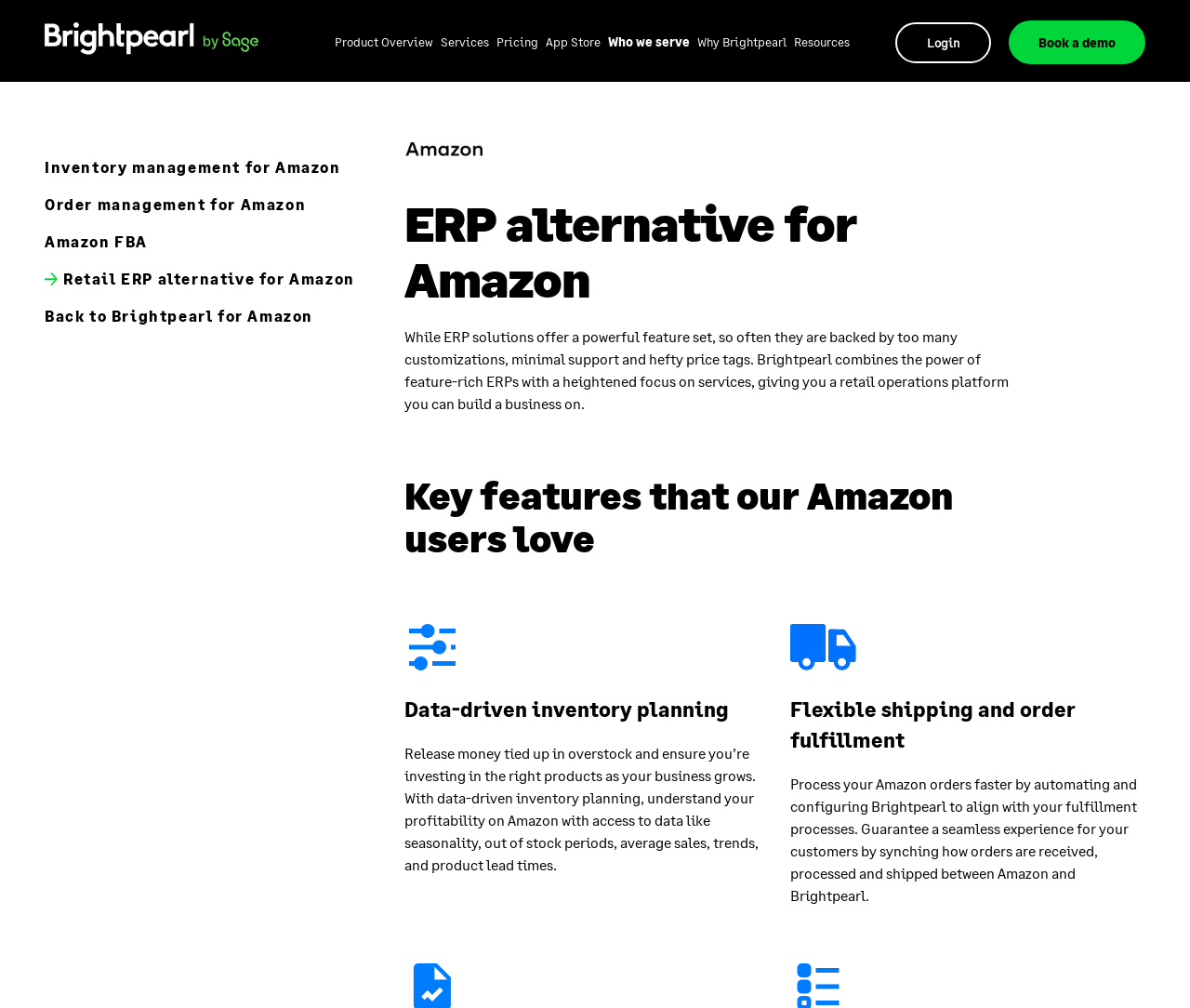What is the benefit of Brightpearl's data-driven inventory planning?
Please answer the question with a detailed response using the information from the screenshot.

According to the webpage, Brightpearl's data-driven inventory planning helps users release money tied up in overstock and invest in the right products as their business grows, by providing access to data like seasonality, out of stock periods, average sales, trends, and product lead times.